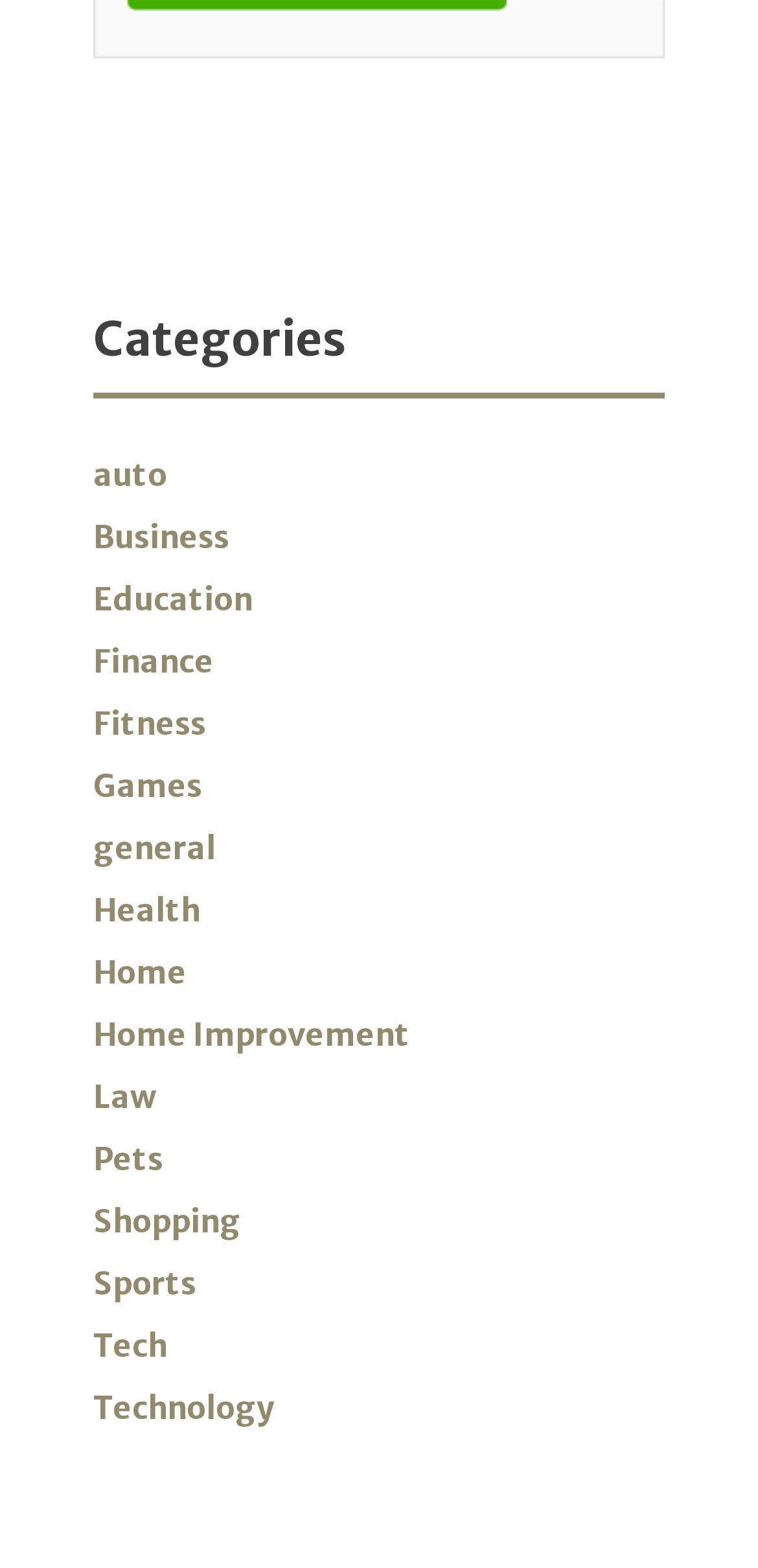Please find the bounding box coordinates of the element that you should click to achieve the following instruction: "Click on the 'auto' category". The coordinates should be presented as four float numbers between 0 and 1: [left, top, right, bottom].

[0.123, 0.29, 0.221, 0.315]